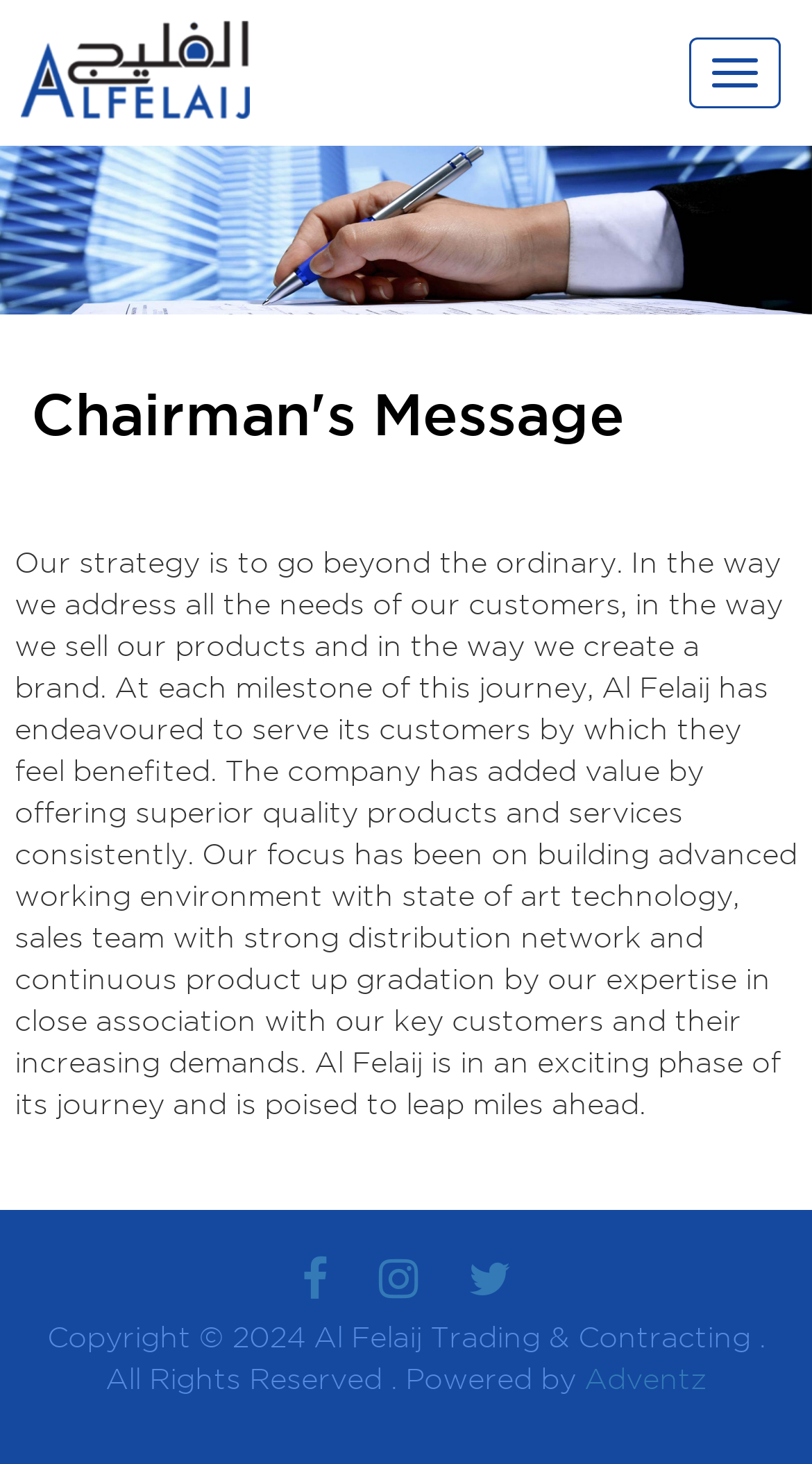Find the bounding box coordinates corresponding to the UI element with the description: "Toggle navigation". The coordinates should be formatted as [left, top, right, bottom], with values as floats between 0 and 1.

[0.849, 0.026, 0.962, 0.074]